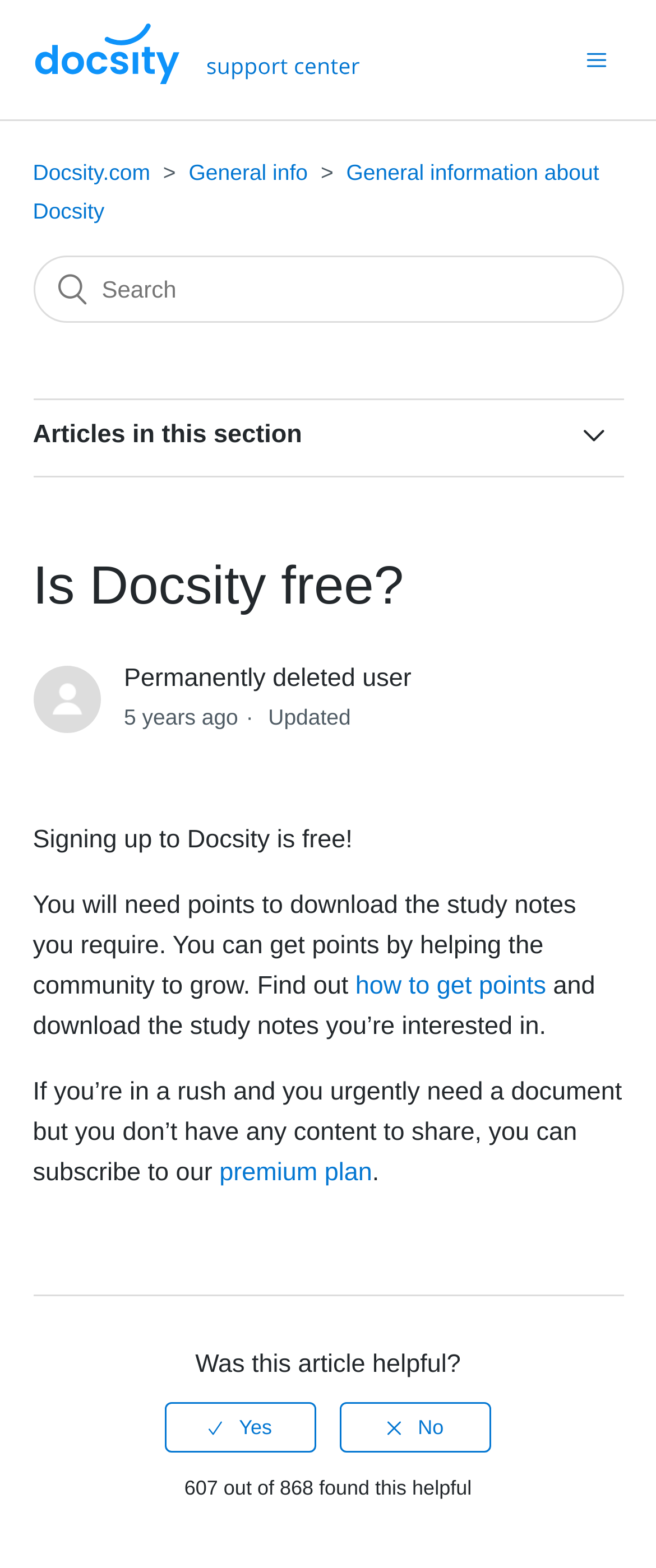Please find and report the bounding box coordinates of the element to click in order to perform the following action: "Search for something". The coordinates should be expressed as four float numbers between 0 and 1, in the format [left, top, right, bottom].

[0.05, 0.163, 0.95, 0.206]